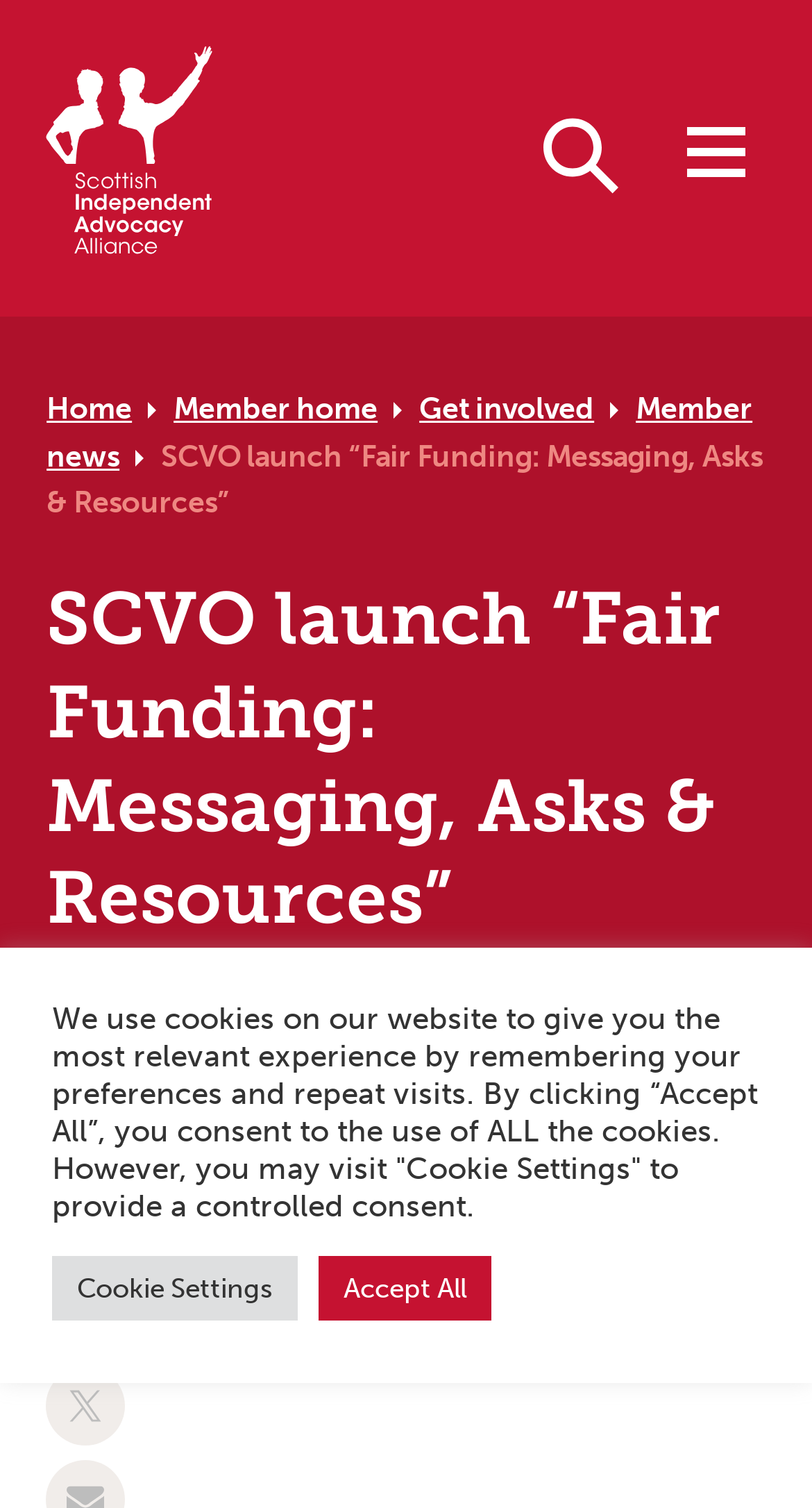Determine the bounding box coordinates for the area that should be clicked to carry out the following instruction: "Open search".

[0.653, 0.067, 0.776, 0.134]